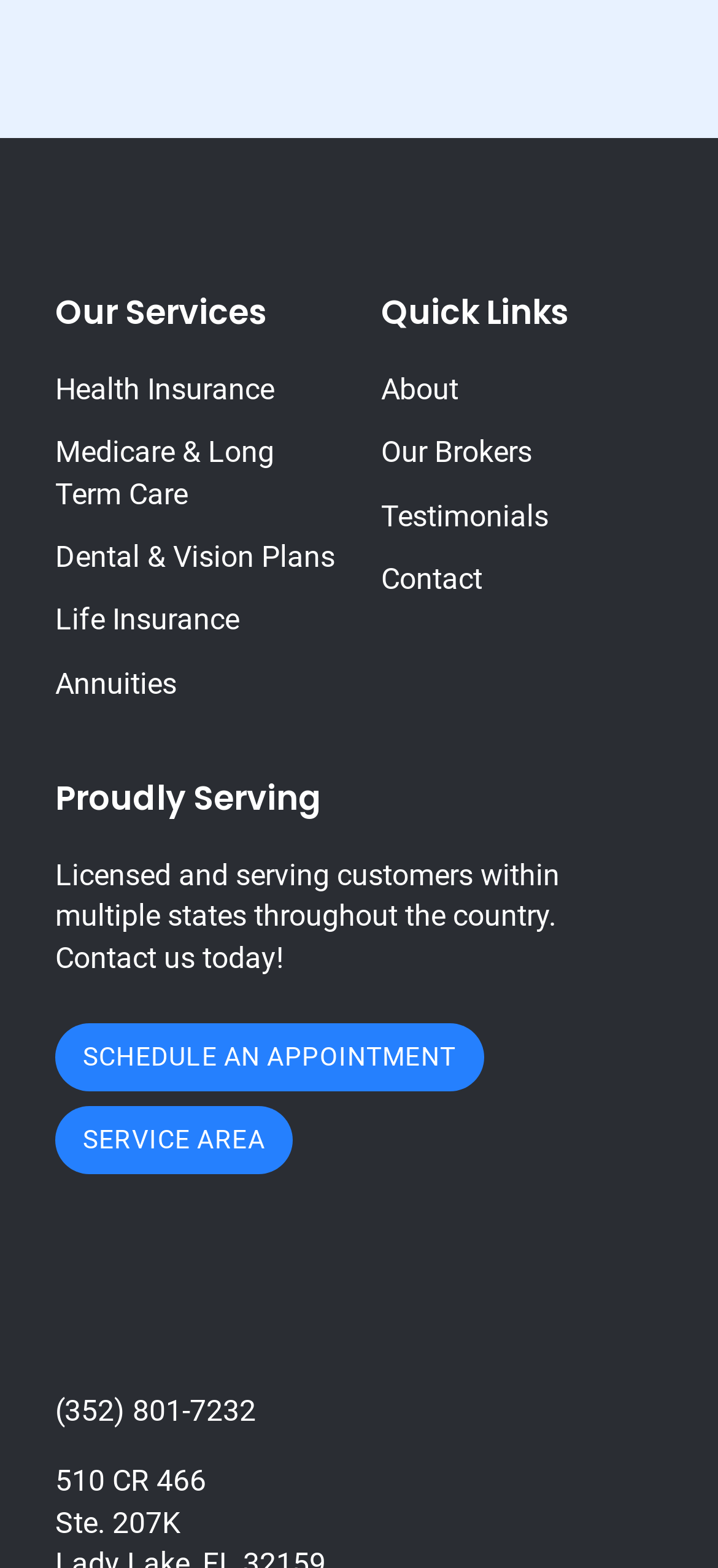Given the webpage screenshot, identify the bounding box of the UI element that matches this description: "Dental & Vision Plans".

[0.077, 0.344, 0.467, 0.366]